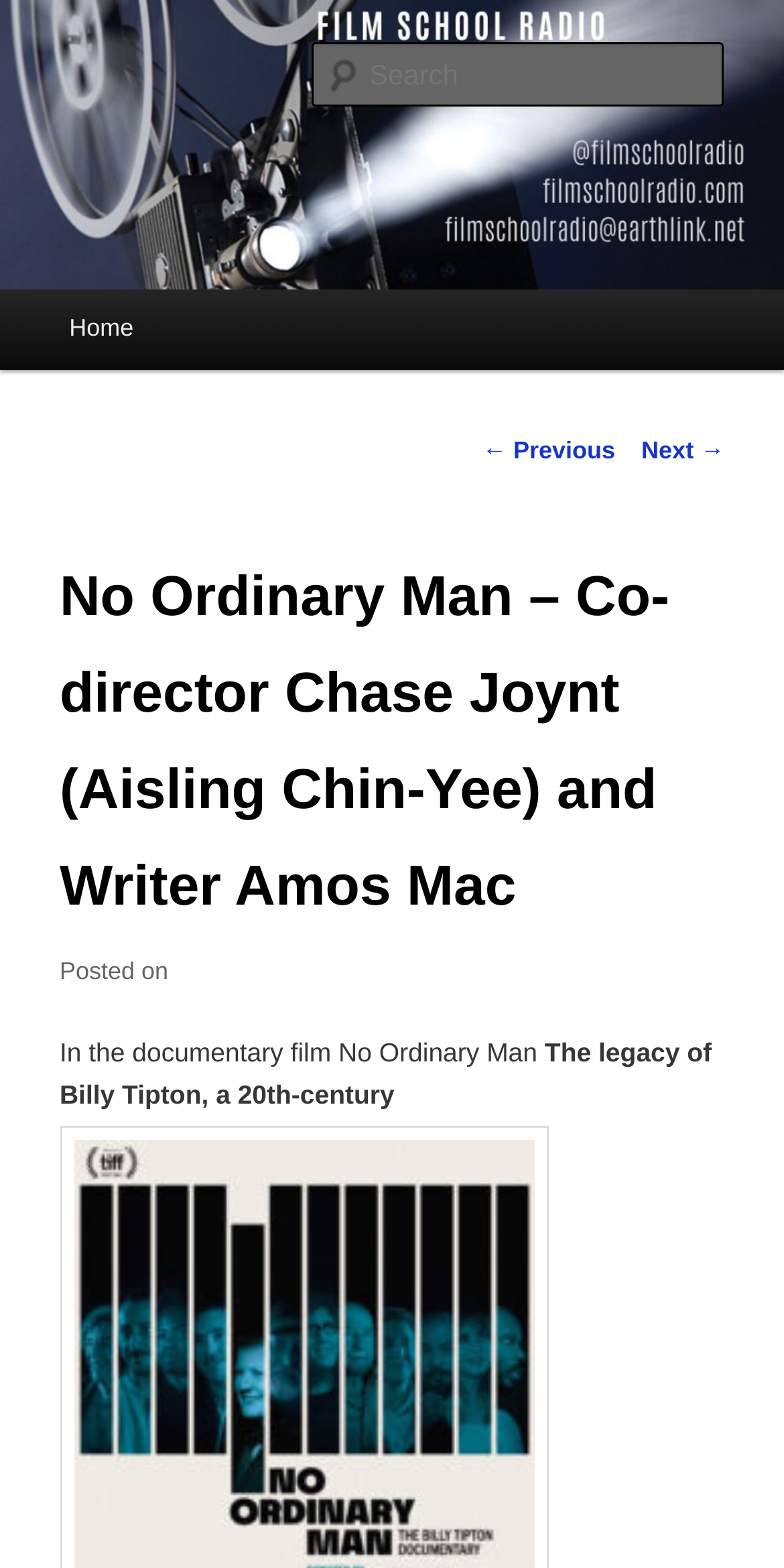Bounding box coordinates must be specified in the format (top-left x, top-left y, bottom-right x, bottom-right y). All values should be floating point numbers between 0 and 1. What are the bounding box coordinates of the UI element described as: Home

[0.051, 0.184, 0.208, 0.235]